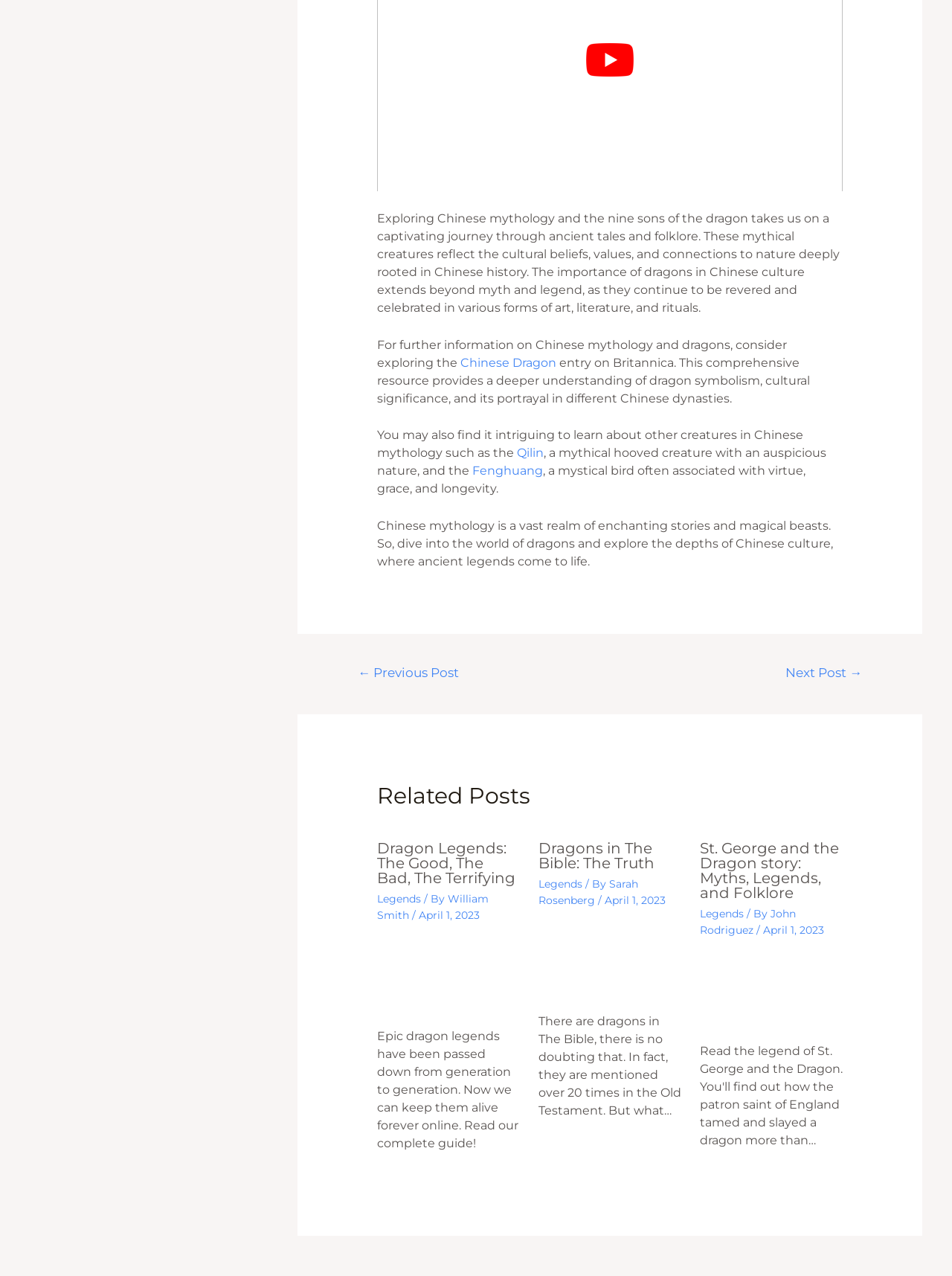Show the bounding box coordinates for the element that needs to be clicked to execute the following instruction: "Explore the Chinese Dragon entry on Britannica". Provide the coordinates in the form of four float numbers between 0 and 1, i.e., [left, top, right, bottom].

[0.483, 0.279, 0.584, 0.29]